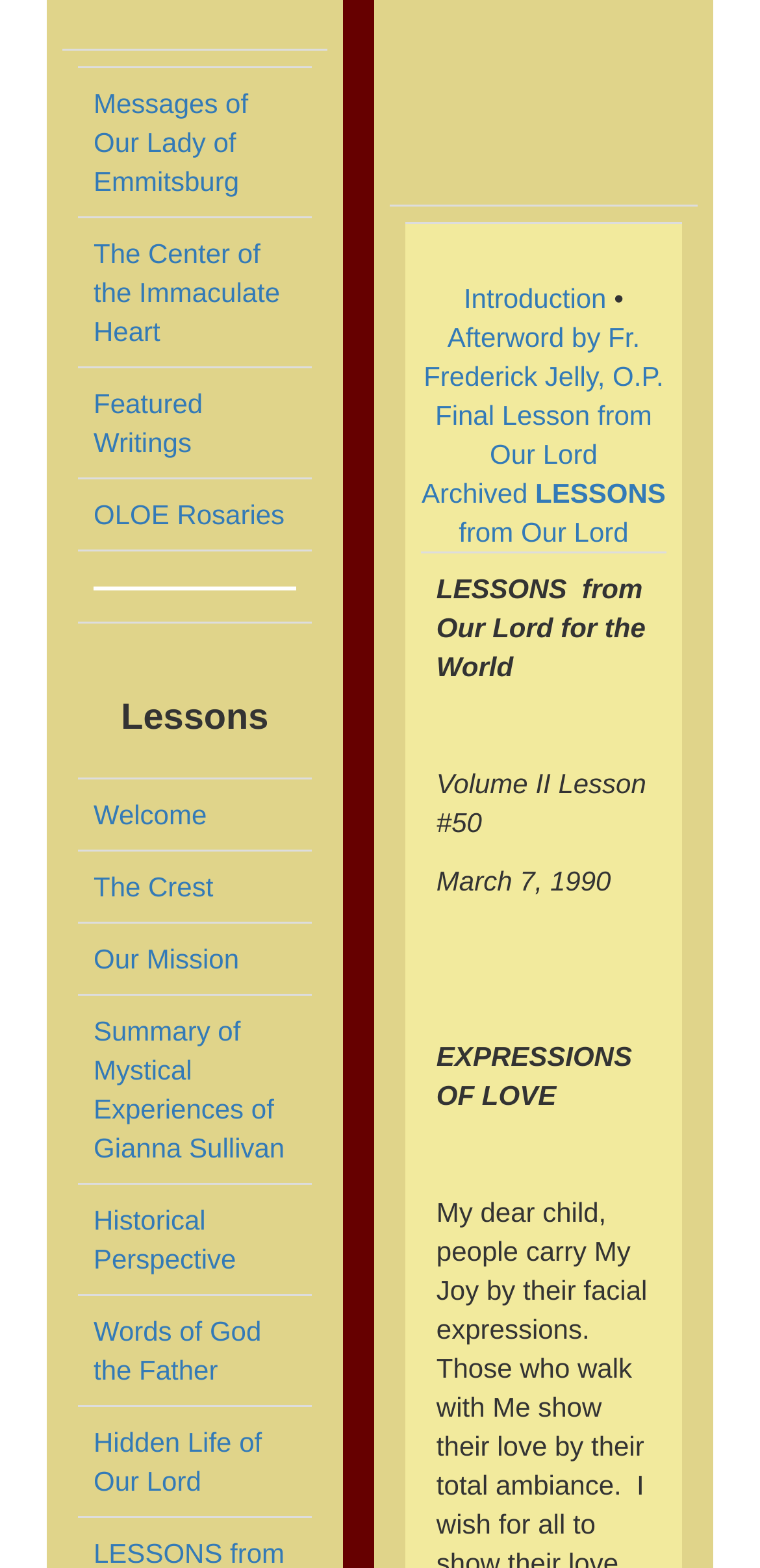Please provide the bounding box coordinates for the UI element as described: "Welcome". The coordinates must be four floats between 0 and 1, represented as [left, top, right, bottom].

[0.123, 0.509, 0.272, 0.529]